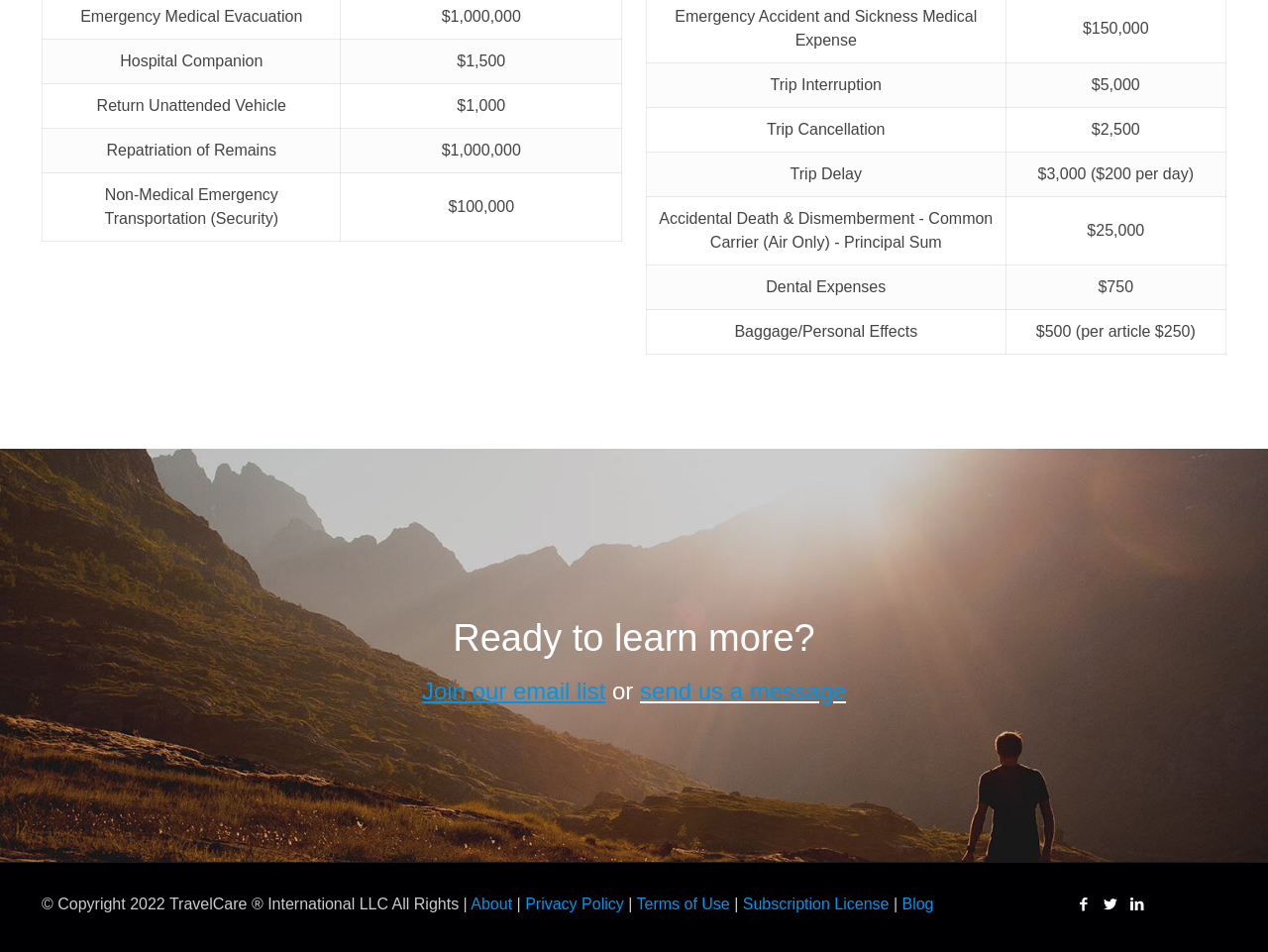Please determine the bounding box coordinates of the element's region to click in order to carry out the following instruction: "Click 'Blog'". The coordinates should be four float numbers between 0 and 1, i.e., [left, top, right, bottom].

[0.711, 0.941, 0.736, 0.959]